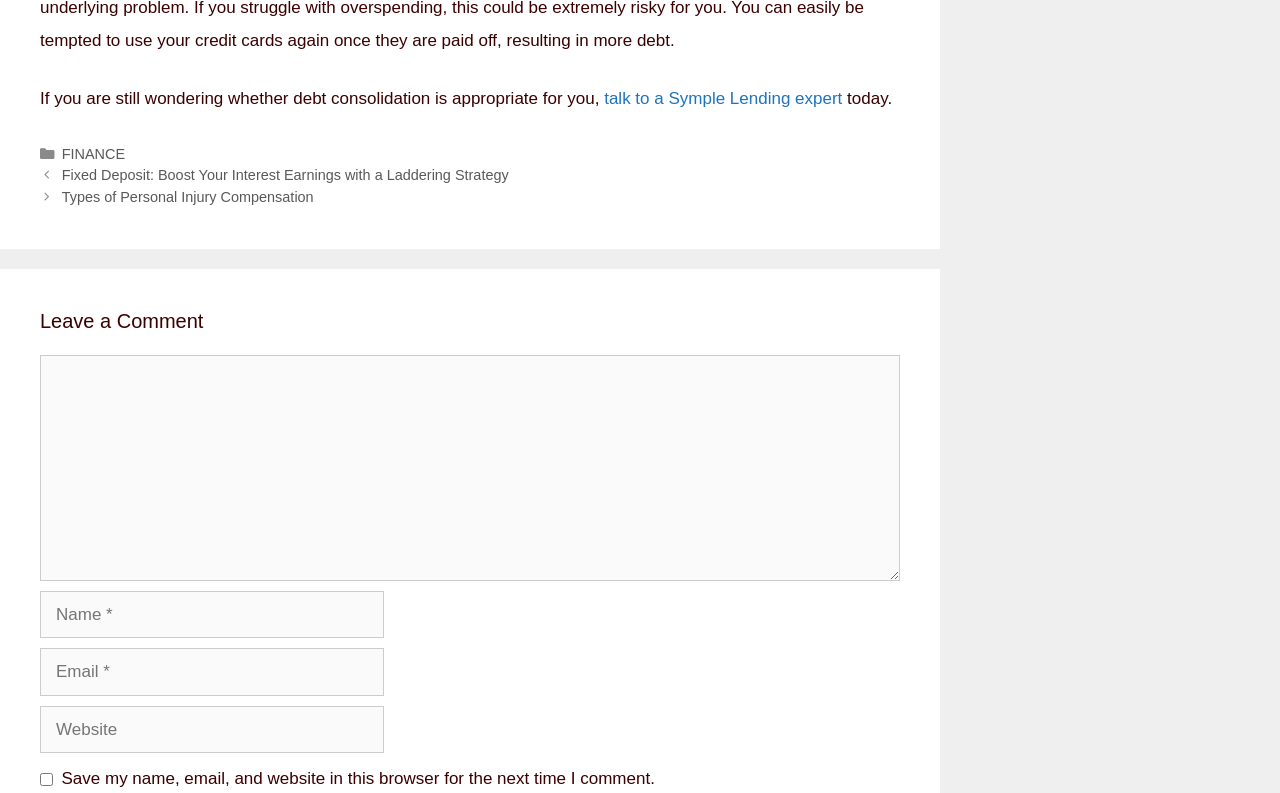What is the purpose of the checkbox?
Using the image provided, answer with just one word or phrase.

Save comment information